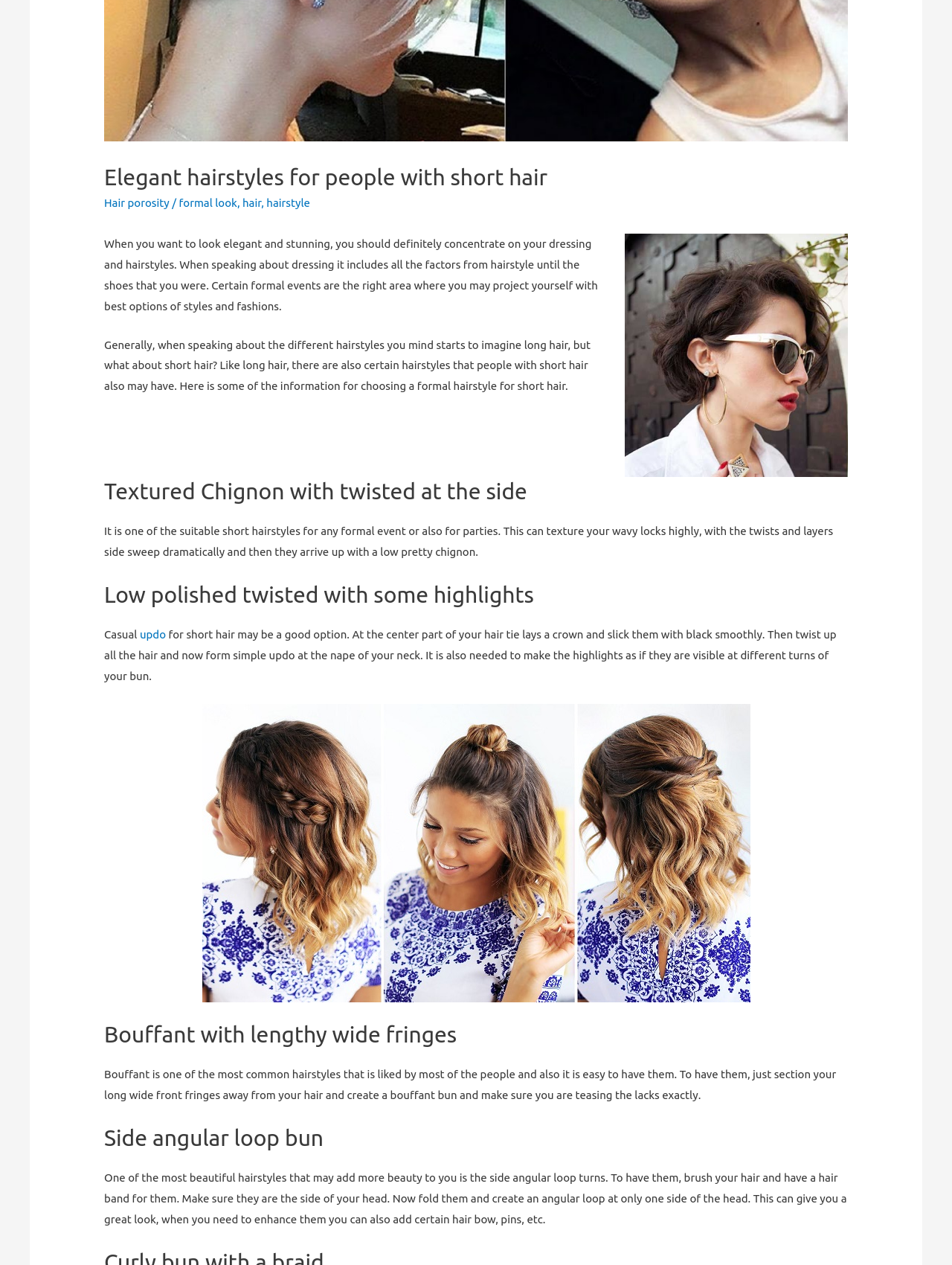Identify the bounding box of the UI element described as follows: "updo". Provide the coordinates as four float numbers in the range of 0 to 1 [left, top, right, bottom].

[0.147, 0.496, 0.174, 0.506]